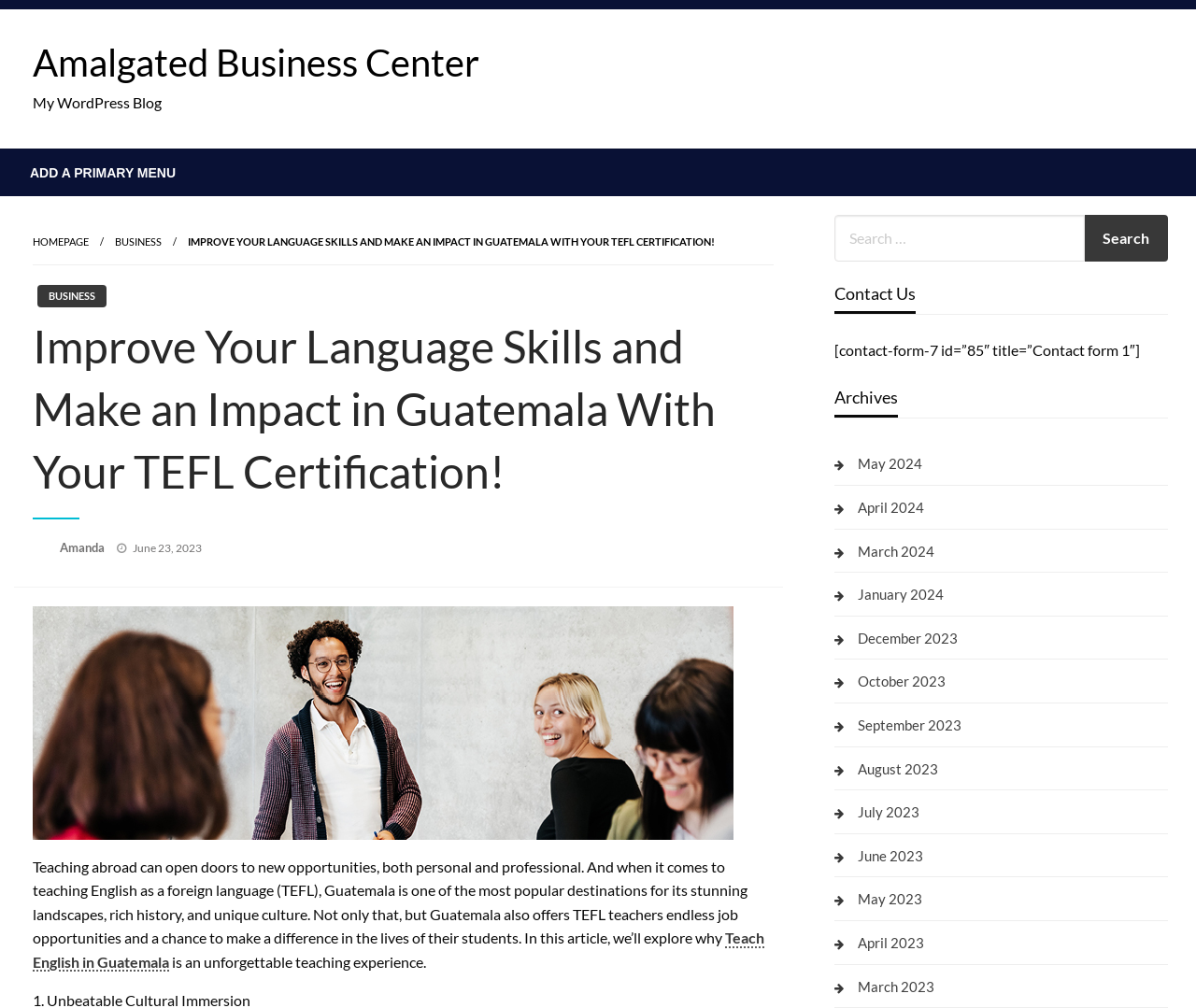Please determine the bounding box coordinates of the section I need to click to accomplish this instruction: "View archives for June 2023".

[0.698, 0.836, 0.772, 0.862]